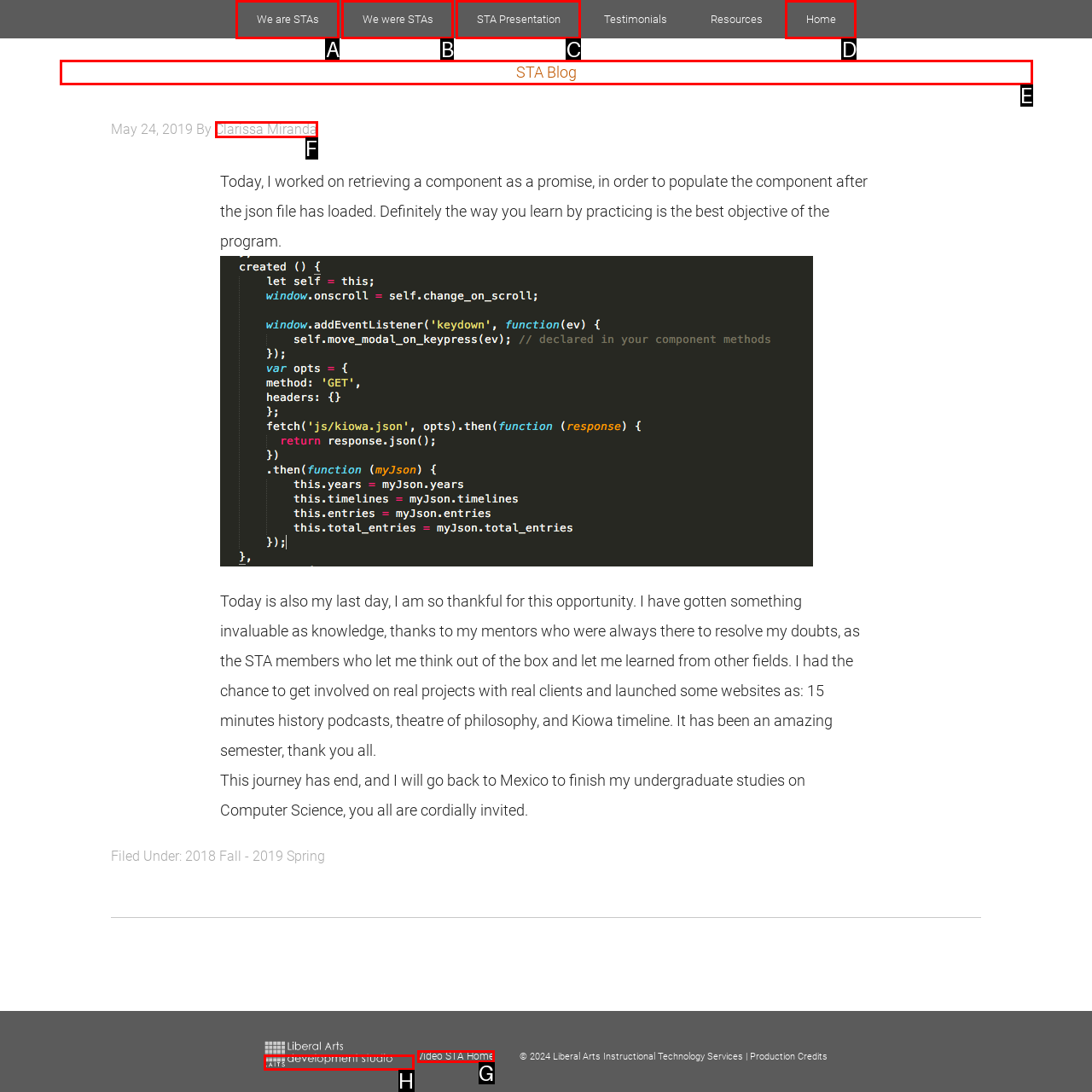Find the correct option to complete this instruction: go to LAITS home page. Reply with the corresponding letter.

H